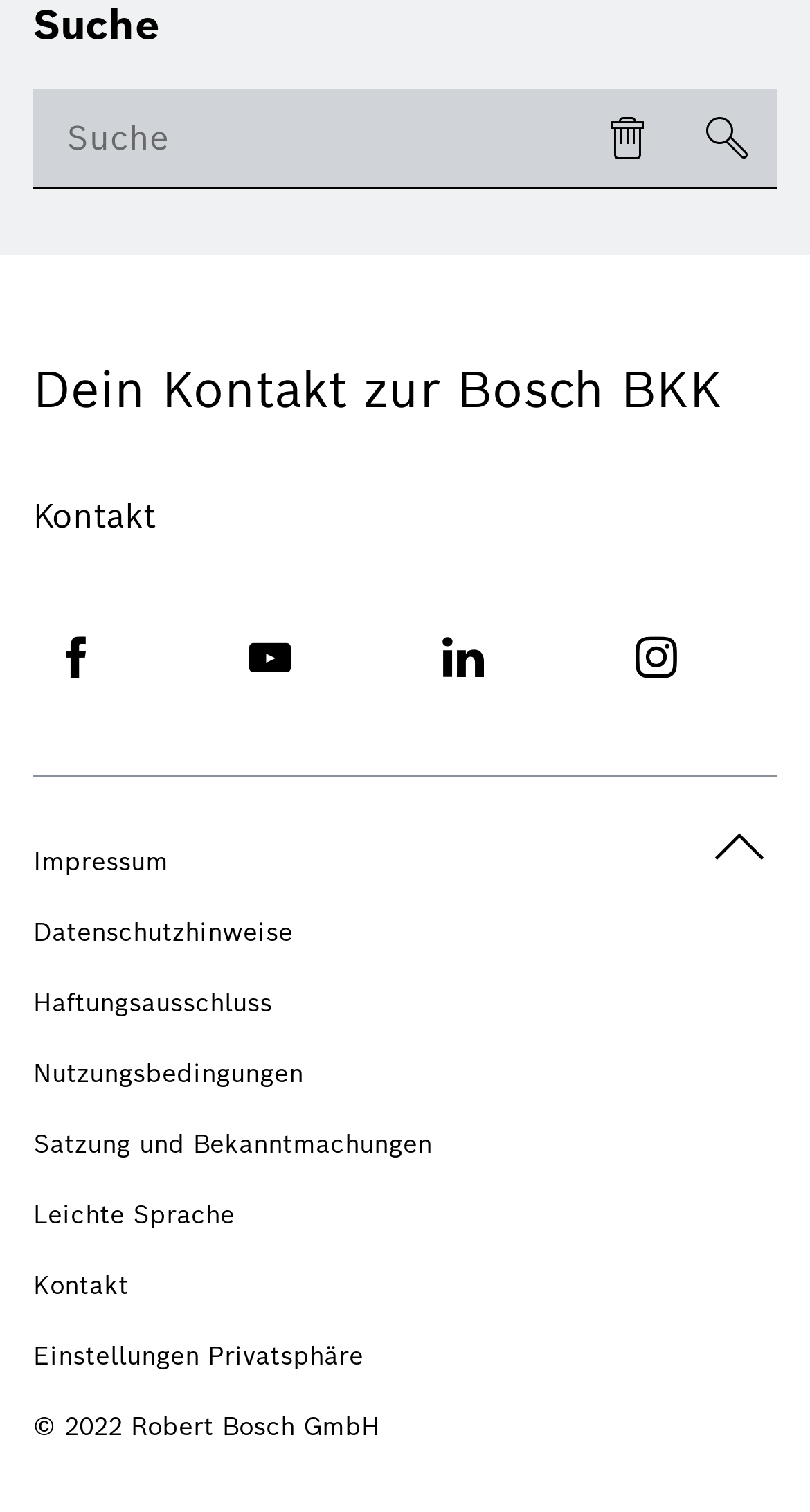Use the information in the screenshot to answer the question comprehensively: What is the name of the company mentioned on the webpage?

The answer can be found at the bottom of the webpage, where the copyright information is displayed. The text '© 2022 Robert Bosch GmbH' indicates that the company mentioned is Robert Bosch GmbH.